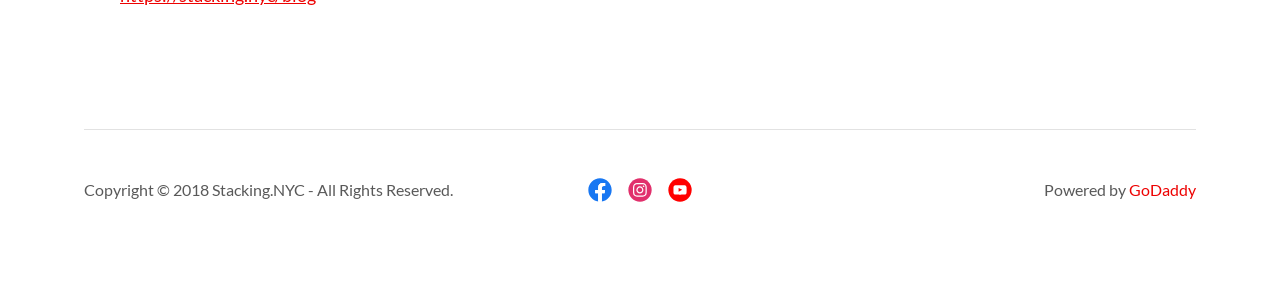Determine the bounding box coordinates for the UI element described. Format the coordinates as (top-left x, top-left y, bottom-right x, bottom-right y) and ensure all values are between 0 and 1. Element description: GoDaddy

[0.882, 0.637, 0.934, 0.705]